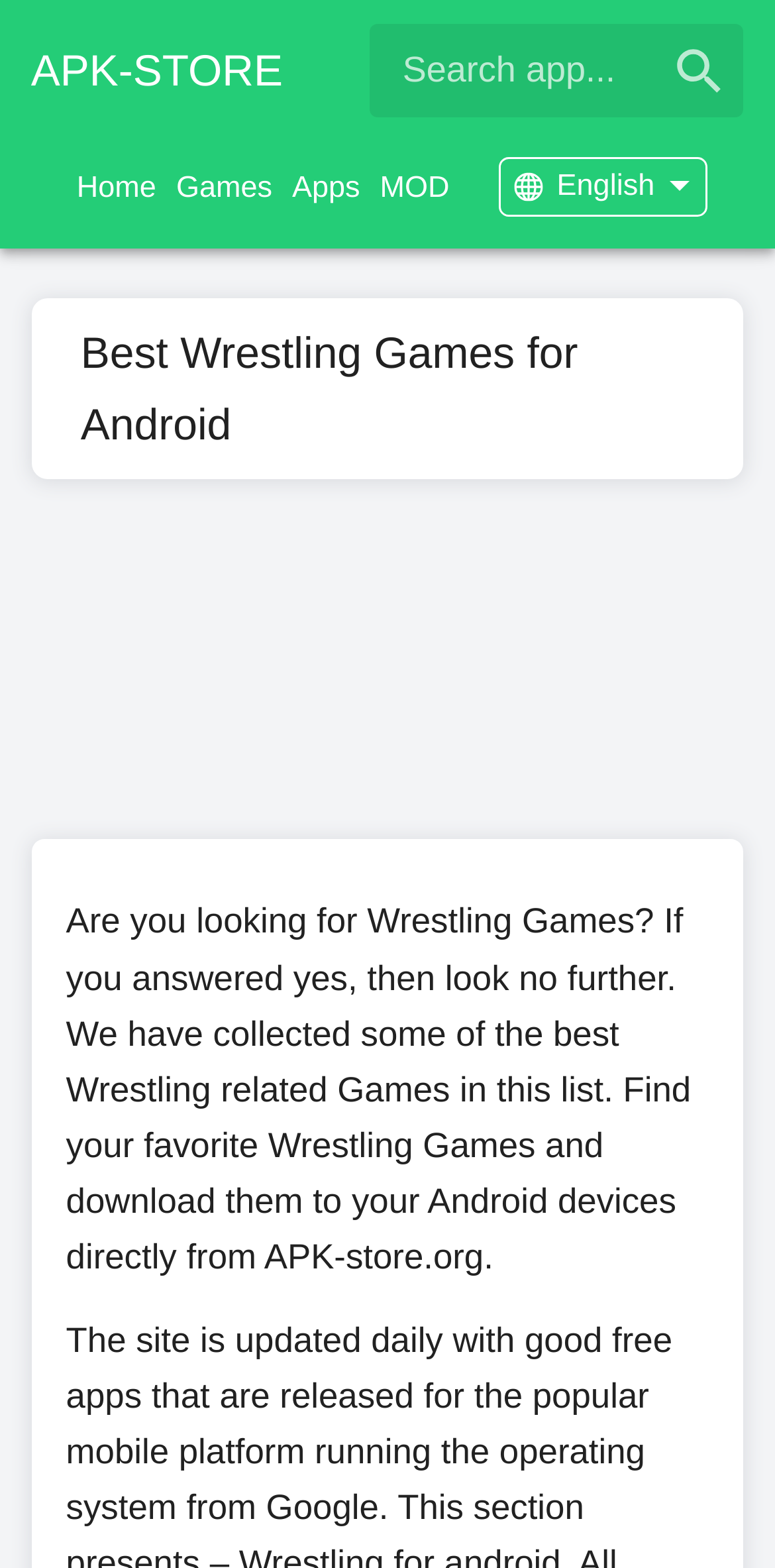How many navigation links are at the top of the webpage?
Refer to the image and offer an in-depth and detailed answer to the question.

There are four navigation links at the top of the webpage: Home, Games, Apps, and MOD. These links allow users to navigate to different sections of the webpage or website.